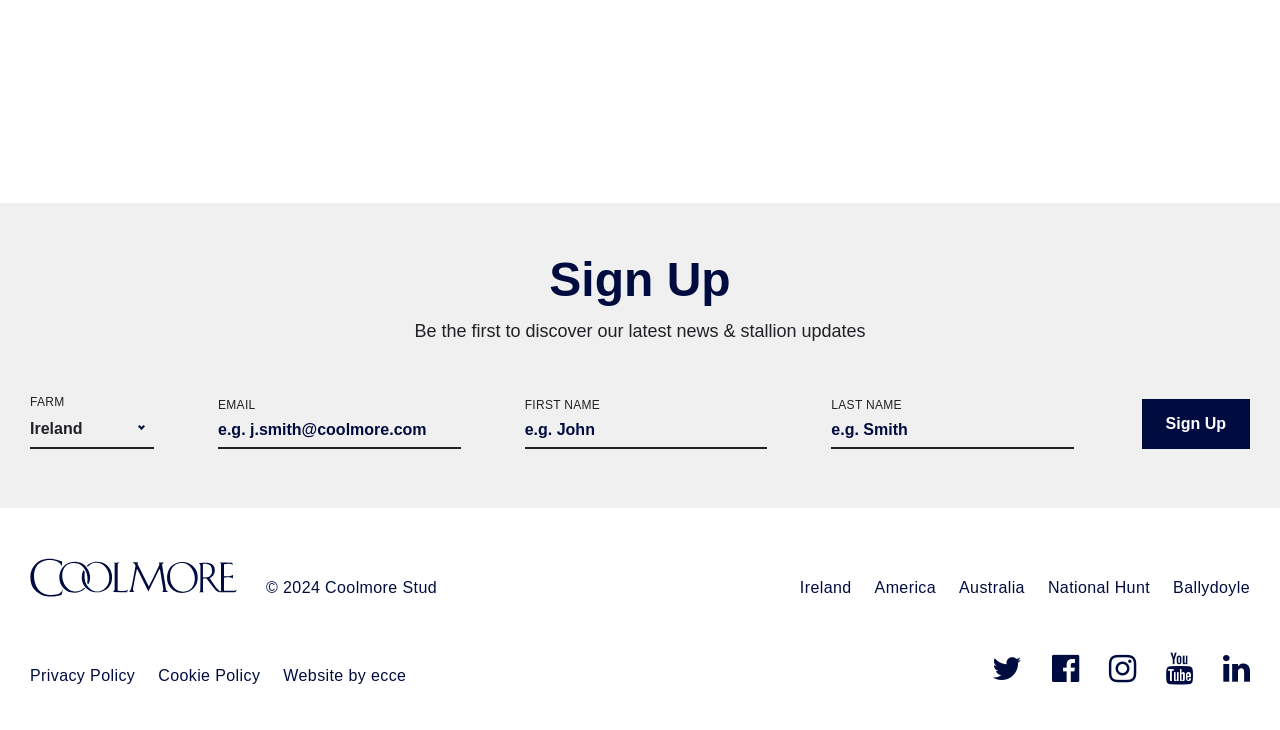Please provide a comprehensive answer to the question below using the information from the image: What is the name of the stud farm?

The static text 'FARM' is accompanied by a combobox with the same label, and the link 'Coolmore homepage' suggests that the stud farm's name is Coolmore Stud.